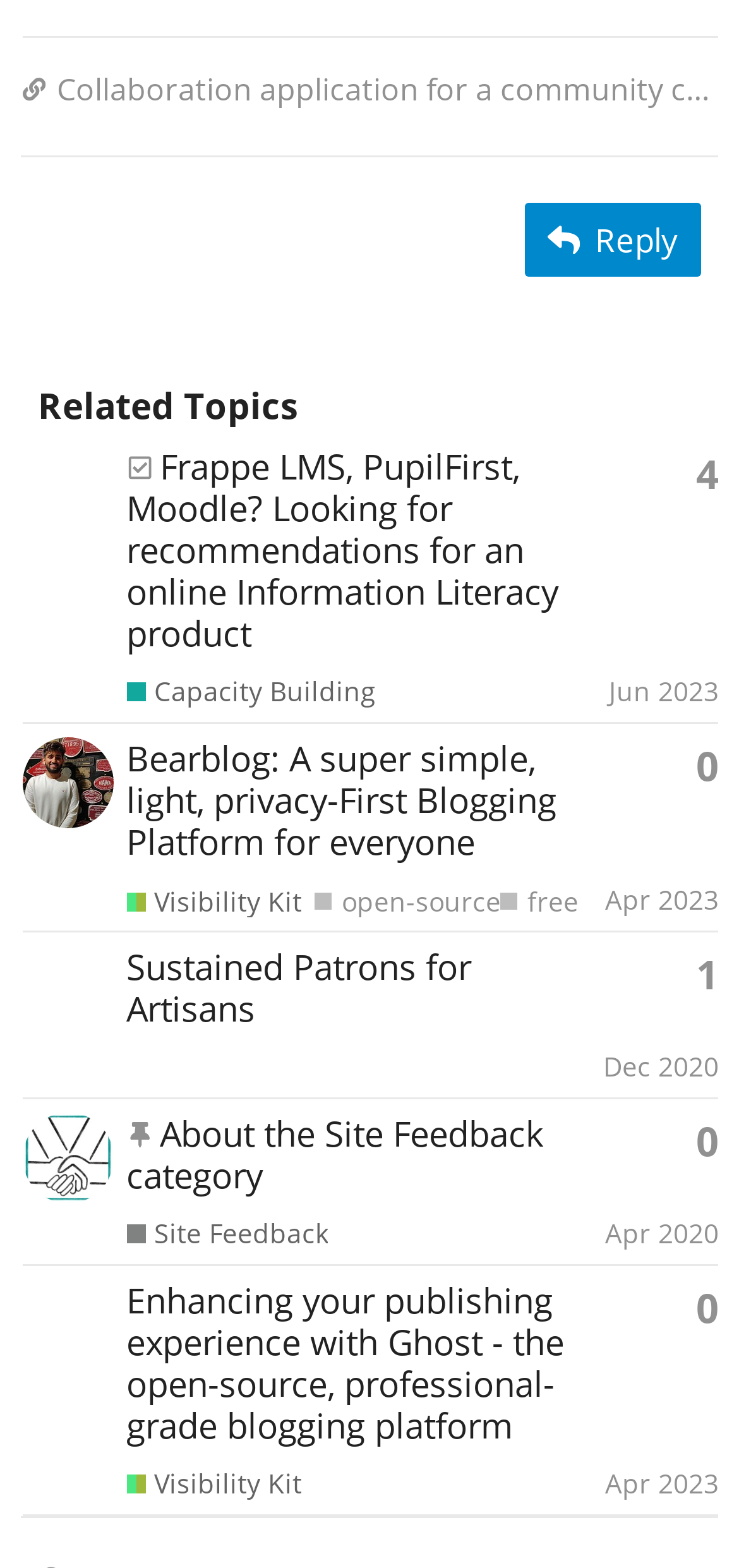What is the category of the topic 'About the Site Feedback category'?
Please provide a comprehensive answer based on the details in the screenshot.

The webpage lists various topics, and one of the topics is 'About the Site Feedback category'. The category of this topic is 'Site Feedback', which is indicated next to the topic title. This information is obtained from the gridcell containing the topic information.